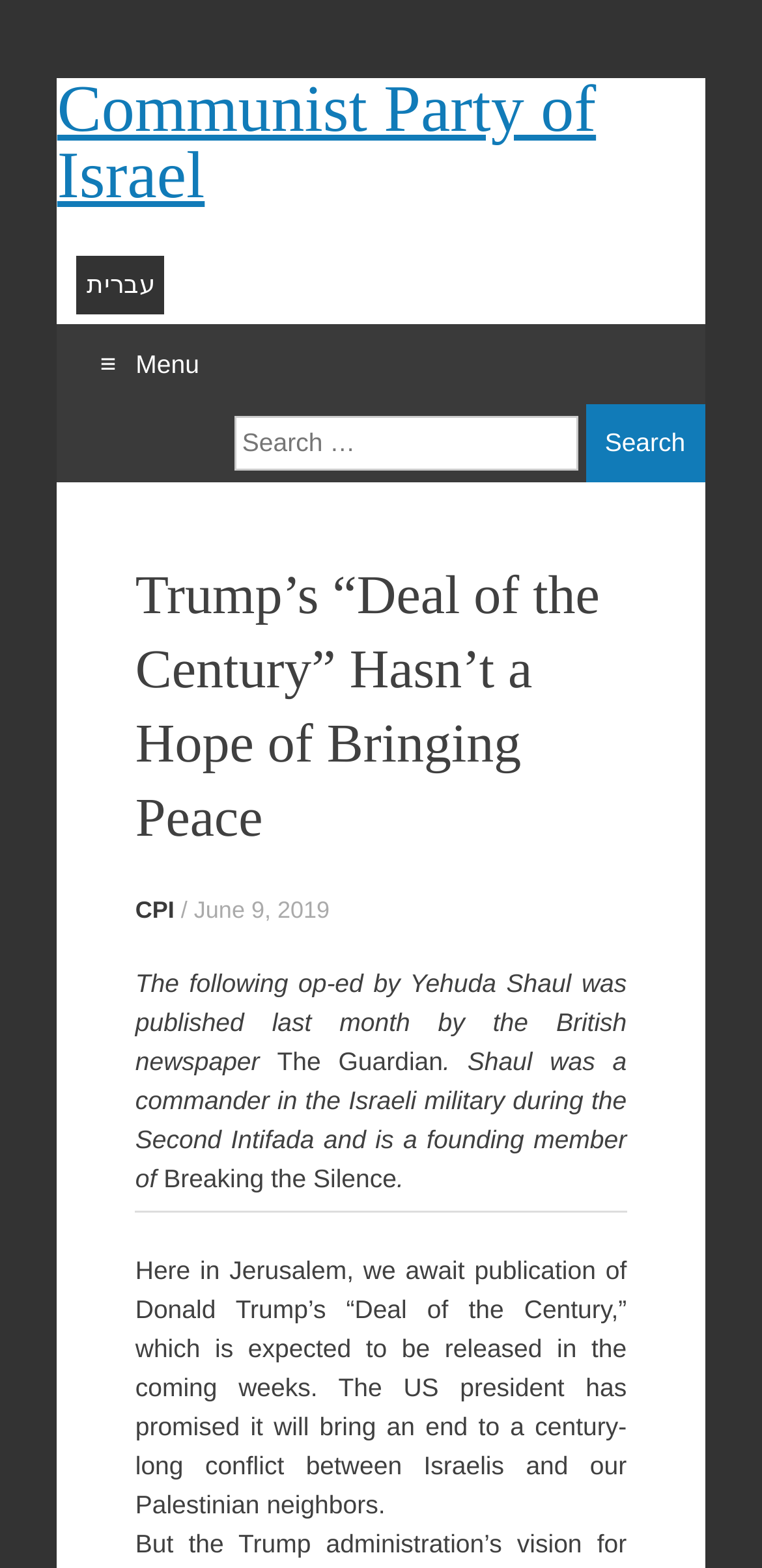Examine the image carefully and respond to the question with a detailed answer: 
What is the expected release time of Trump's 'Deal of the Century'?

The expected release time of Trump's 'Deal of the Century' can be found in the text 'Here in Jerusalem, we await publication of Donald Trump’s “Deal of the Century,” which is expected to be released in the coming weeks.' which is located in the main content area of the webpage.